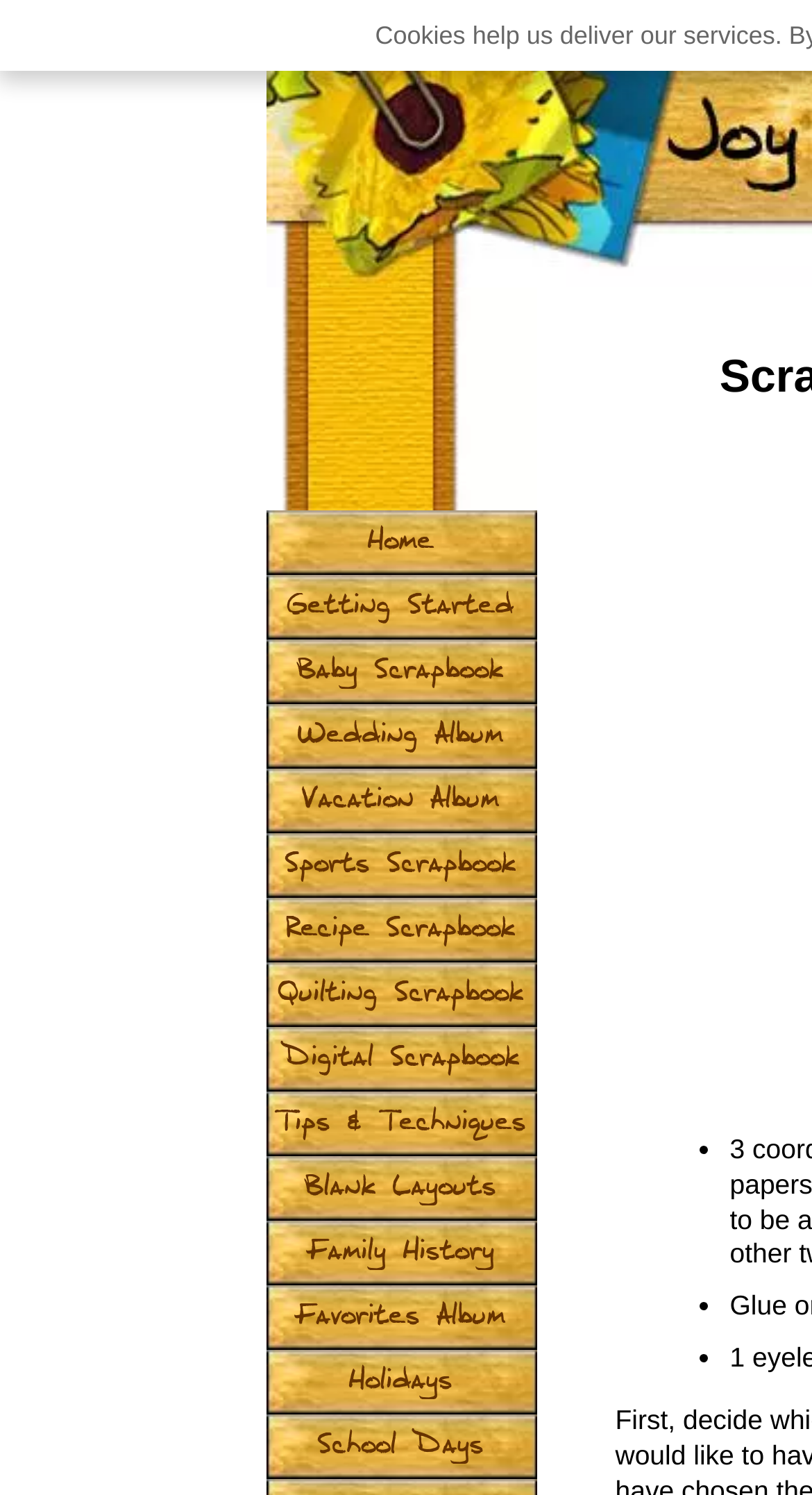Offer a meticulous caption that includes all visible features of the webpage.

The webpage is about scrapbooking, specifically focusing on techniques and ideas to achieve a double-sided paper look with one-sided scrapbook paper. 

At the top, there is a large advertisement iframe, taking up a significant portion of the screen. Below the advertisement, there is a navigation menu with 12 links, including "Home", "Getting Started", "Baby Scrapbook", and others, all aligned horizontally and evenly spaced. 

The main content of the webpage is not explicitly described in the accessibility tree, but based on the meta description, it likely contains tips, techniques, and ideas related to scrapbooking. 

On the right side of the page, there are three list markers, represented by bullet points, which may indicate a list of items or subtopics related to the main content.